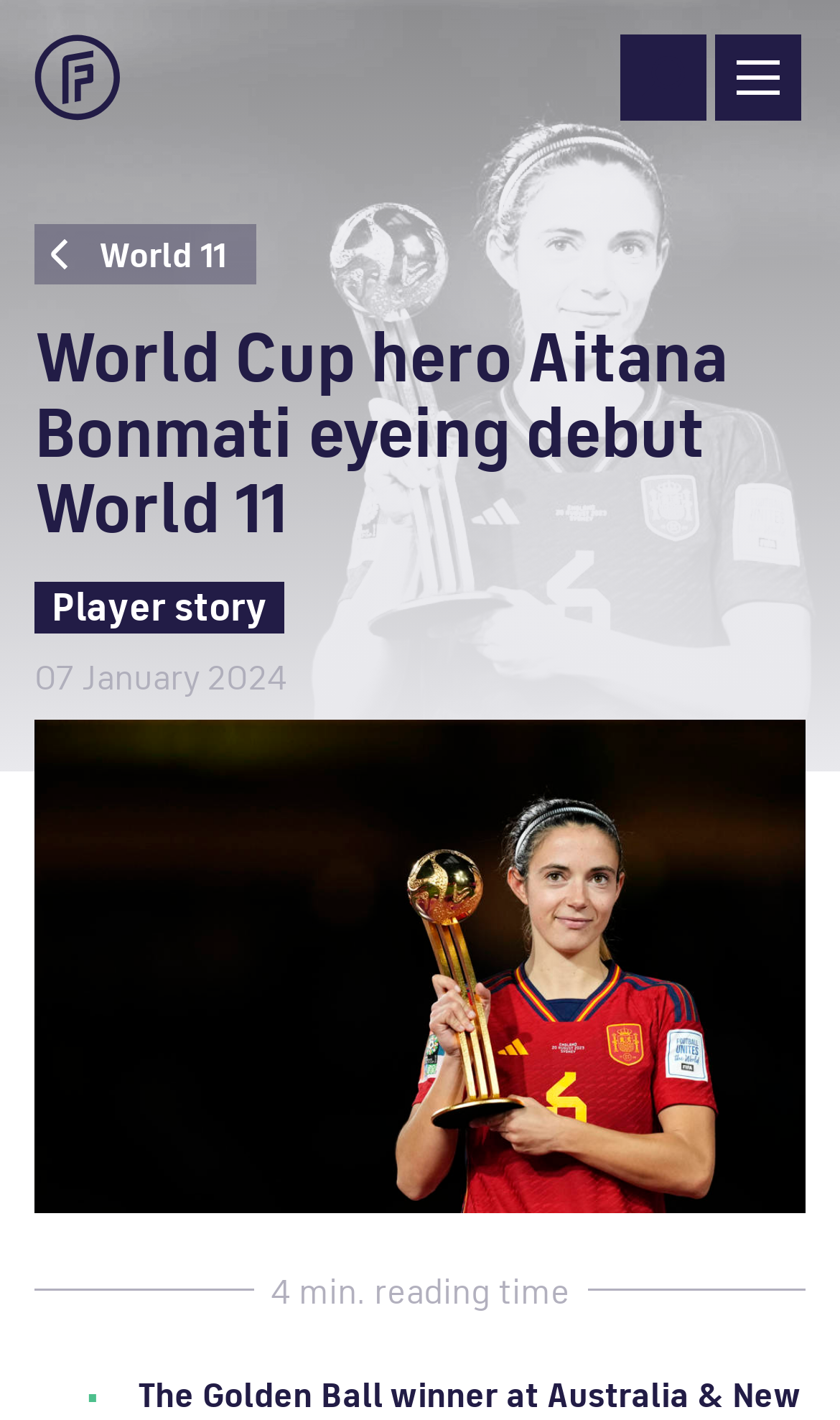Could you locate the bounding box coordinates for the section that should be clicked to accomplish this task: "Visit Mumbaikar News".

None